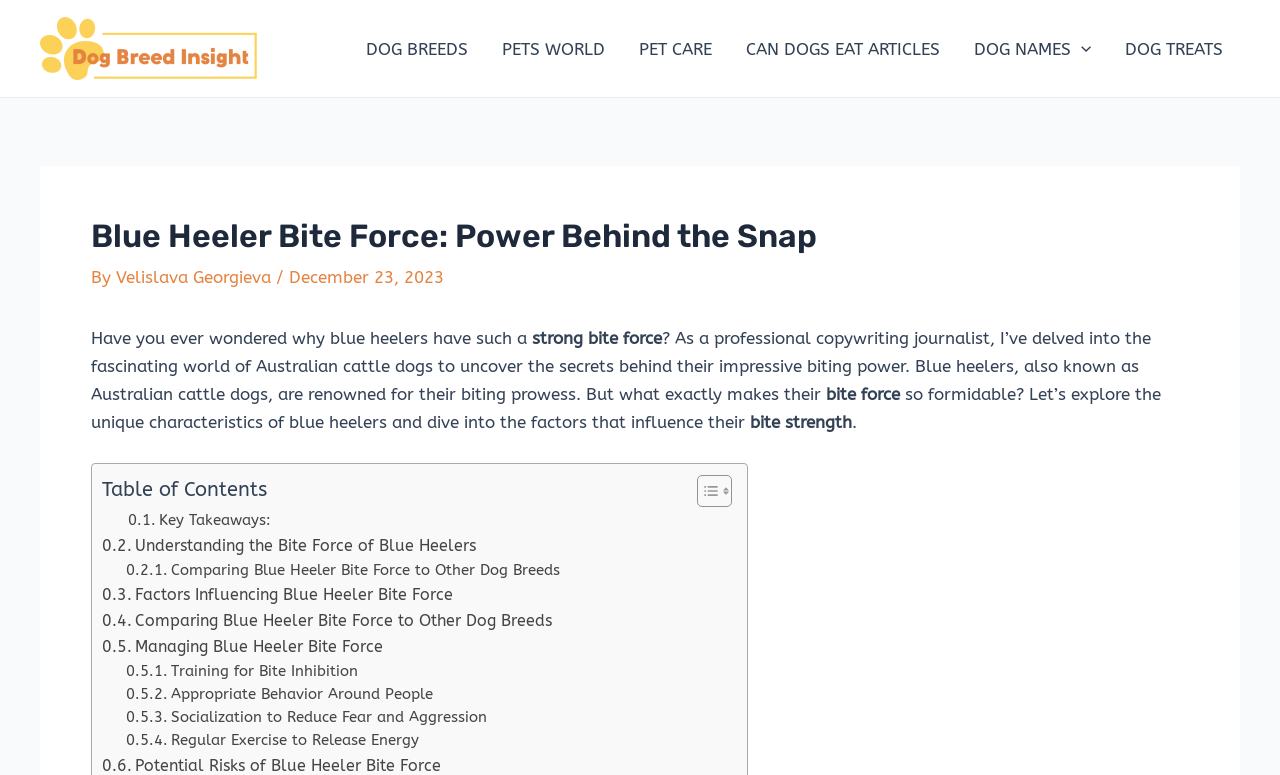Determine the bounding box coordinates of the clickable element necessary to fulfill the instruction: "Click the logo". Provide the coordinates as four float numbers within the 0 to 1 range, i.e., [left, top, right, bottom].

[0.031, 0.048, 0.201, 0.073]